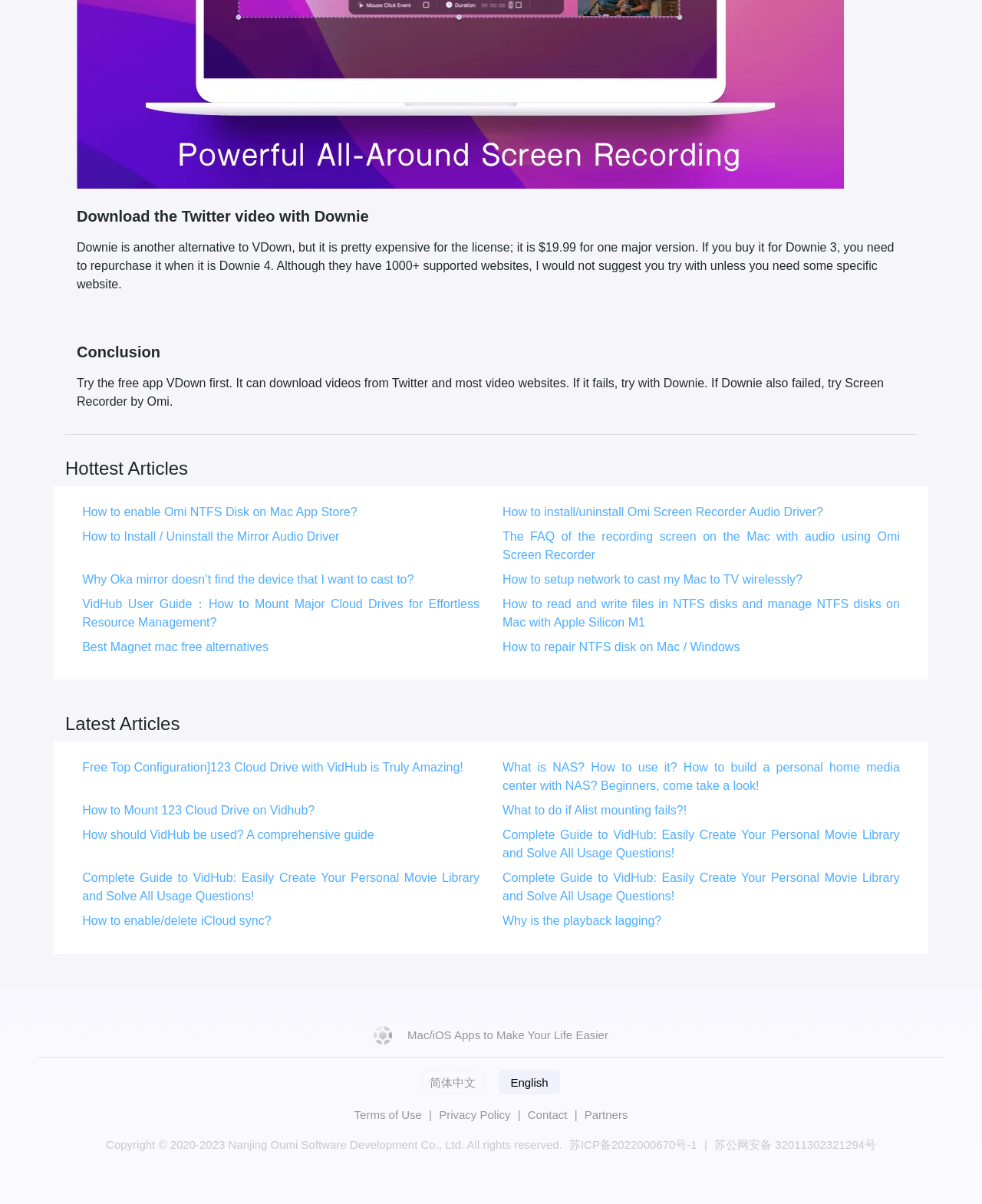Using details from the image, please answer the following question comprehensively:
What is the last link in the 'Latest Articles' section?

By looking at the 'Latest Articles' section, I found that the last link is 'Complete Guide to VidHub: Easily Create Your Personal Movie Library and Solve All Usage Questions!'.